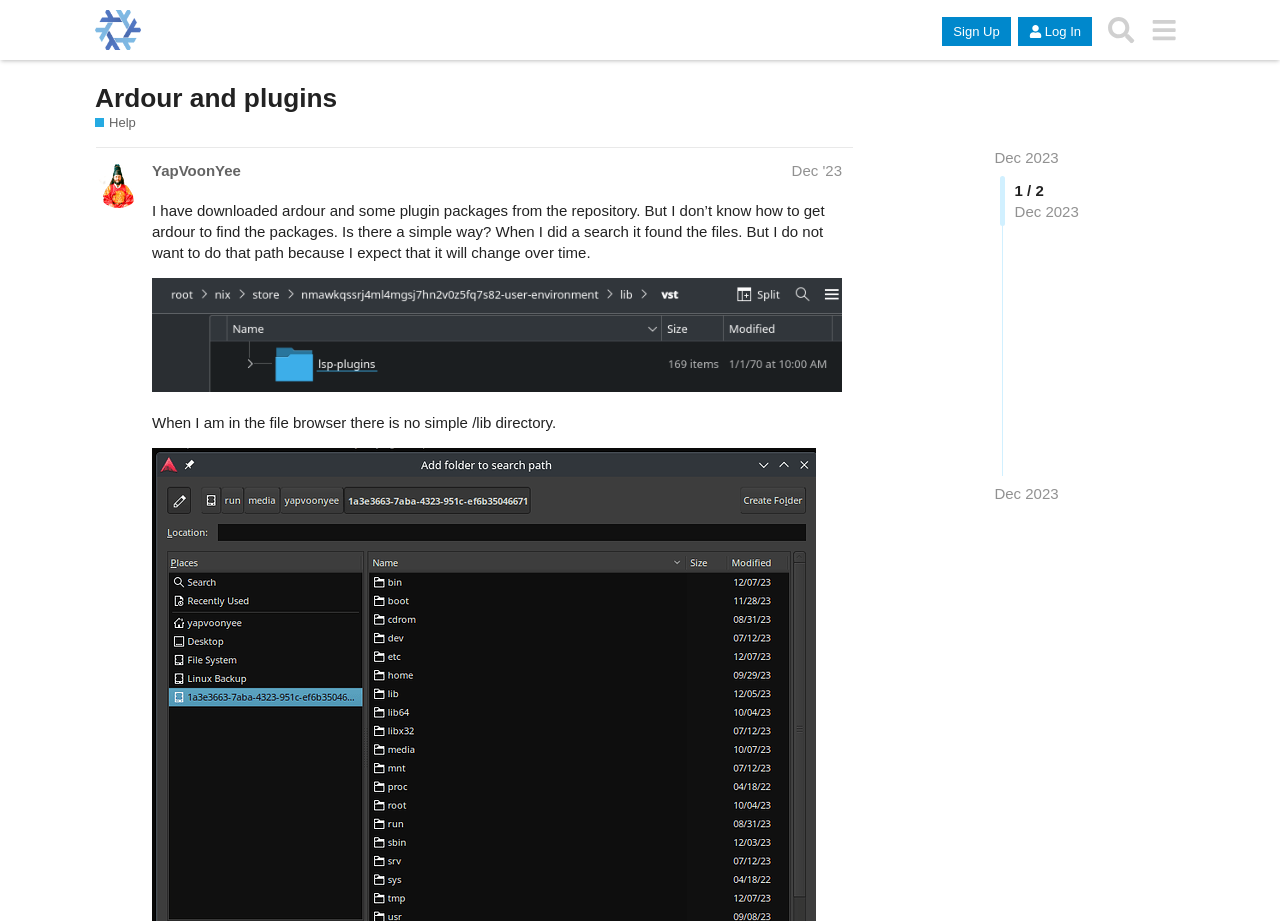Find the bounding box of the element with the following description: "Dec 2023". The coordinates must be four float numbers between 0 and 1, formatted as [left, top, right, bottom].

[0.777, 0.162, 0.827, 0.181]